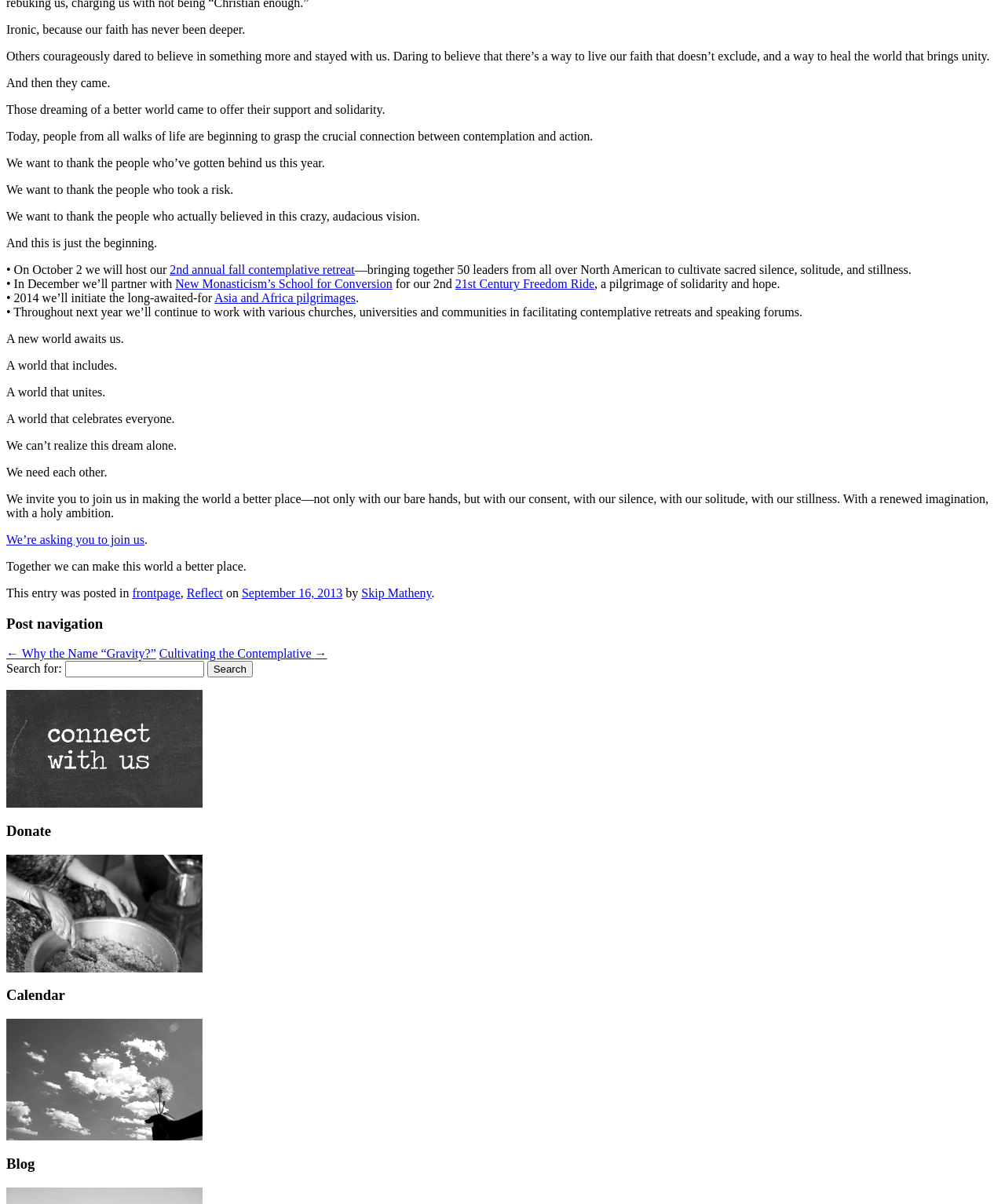What is the tone of the webpage?
Give a comprehensive and detailed explanation for the question.

The language and tone of the webpage are inspirational and hopeful, emphasizing the importance of coming together to create positive change in the world. The text uses phrases such as 'a world that includes', 'a world that unites', and 'a world that celebrates everyone' to convey a sense of optimism and inclusivity.